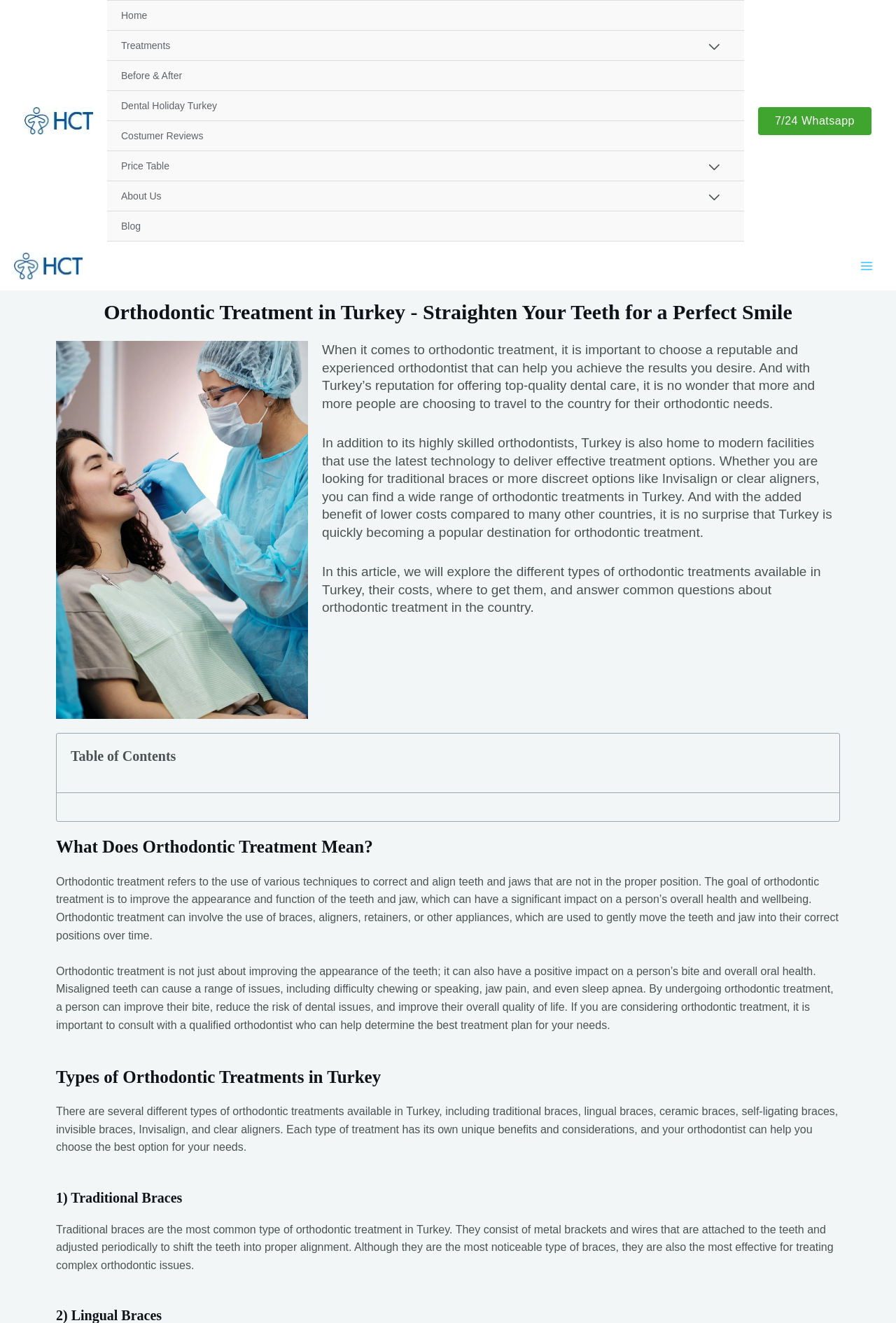What types of orthodontic treatments are available in Turkey?
Please ensure your answer is as detailed and informative as possible.

The webpage lists several types of orthodontic treatments available in Turkey, including traditional braces, lingual braces, ceramic braces, self-ligating braces, invisible braces, Invisalign, and clear aligners, each with its own unique benefits and considerations.